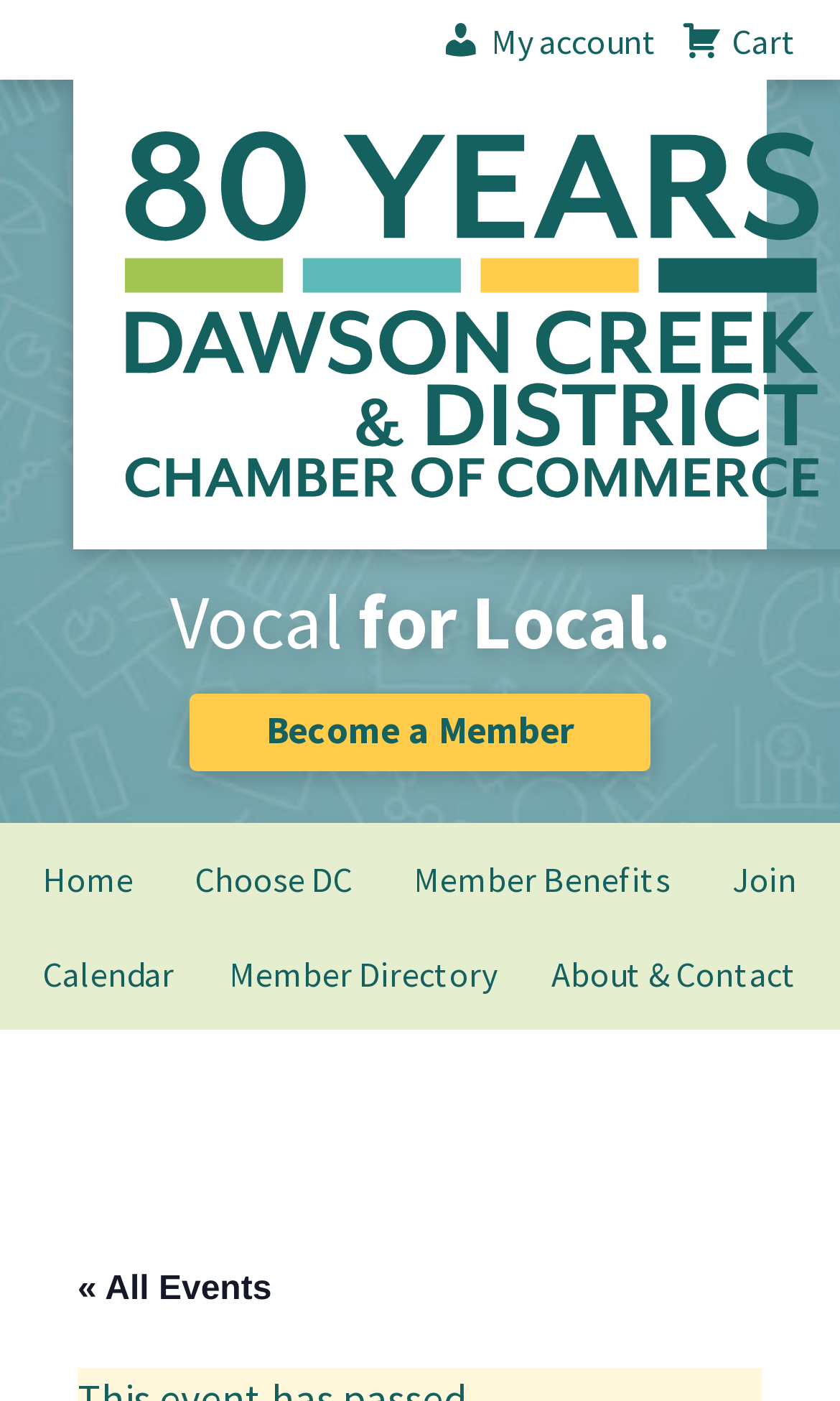Specify the bounding box coordinates (top-left x, top-left y, bottom-right x, bottom-right y) of the UI element in the screenshot that matches this description: Calendar

[0.021, 0.667, 0.238, 0.722]